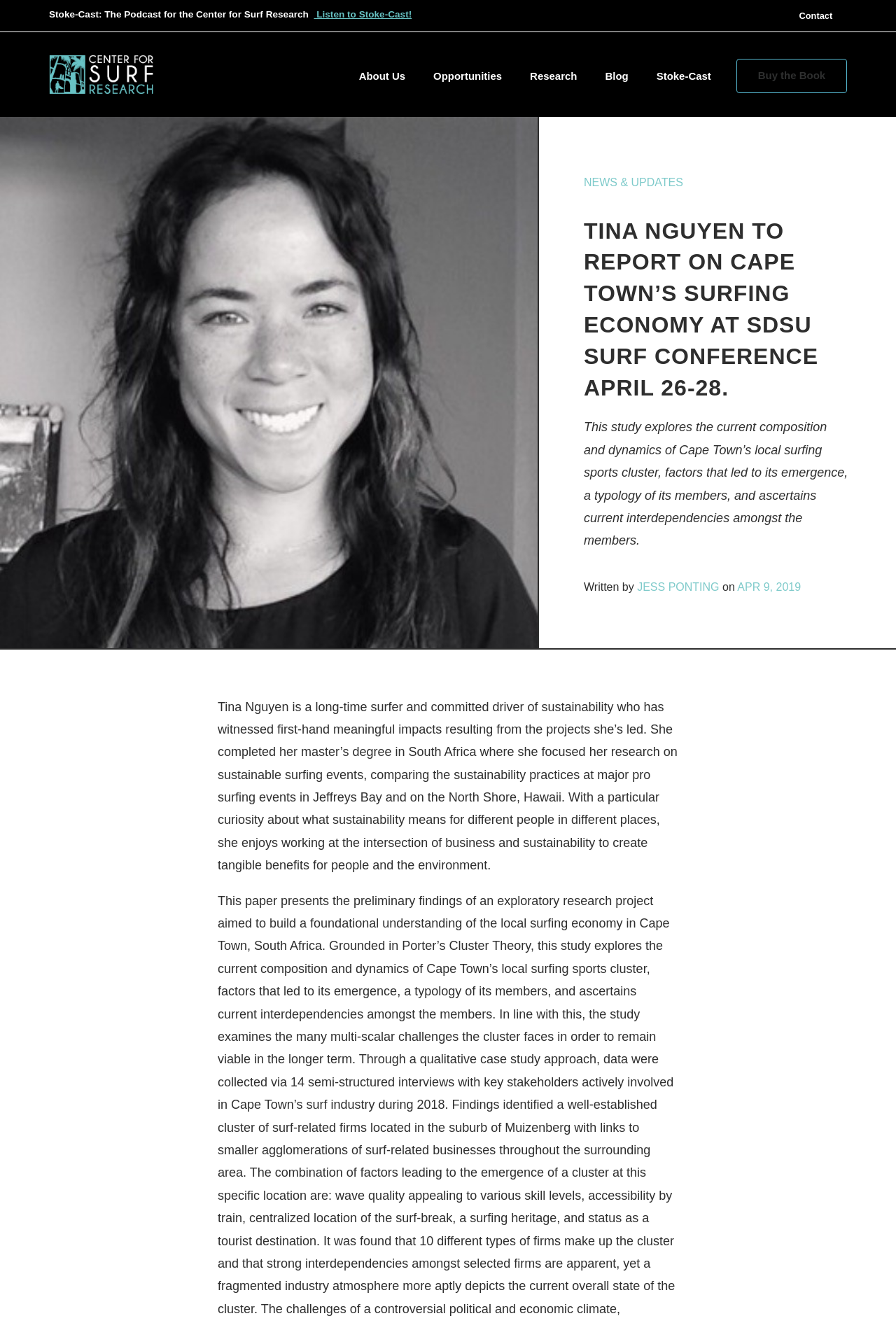Your task is to find and give the main heading text of the webpage.

TINA NGUYEN TO REPORT ON CAPE TOWN’S SURFING ECONOMY AT SDSU SURF CONFERENCE APRIL 26-28.